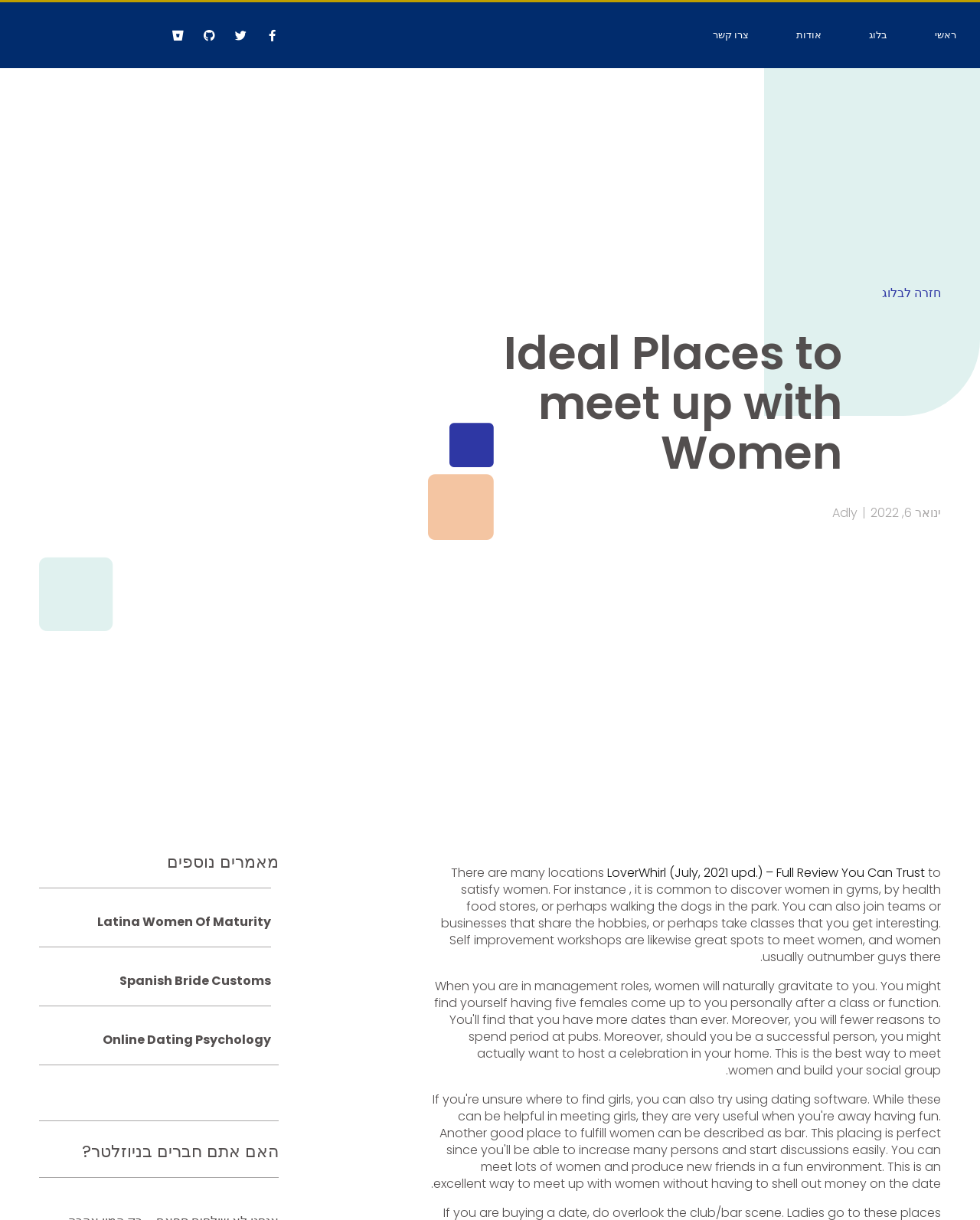Use the details in the image to answer the question thoroughly: 
Where can you meet women?

According to the webpage, it is common to discover women in gyms, by health food stores, or perhaps walking the dogs in the park. These are mentioned as potential locations to meet women.